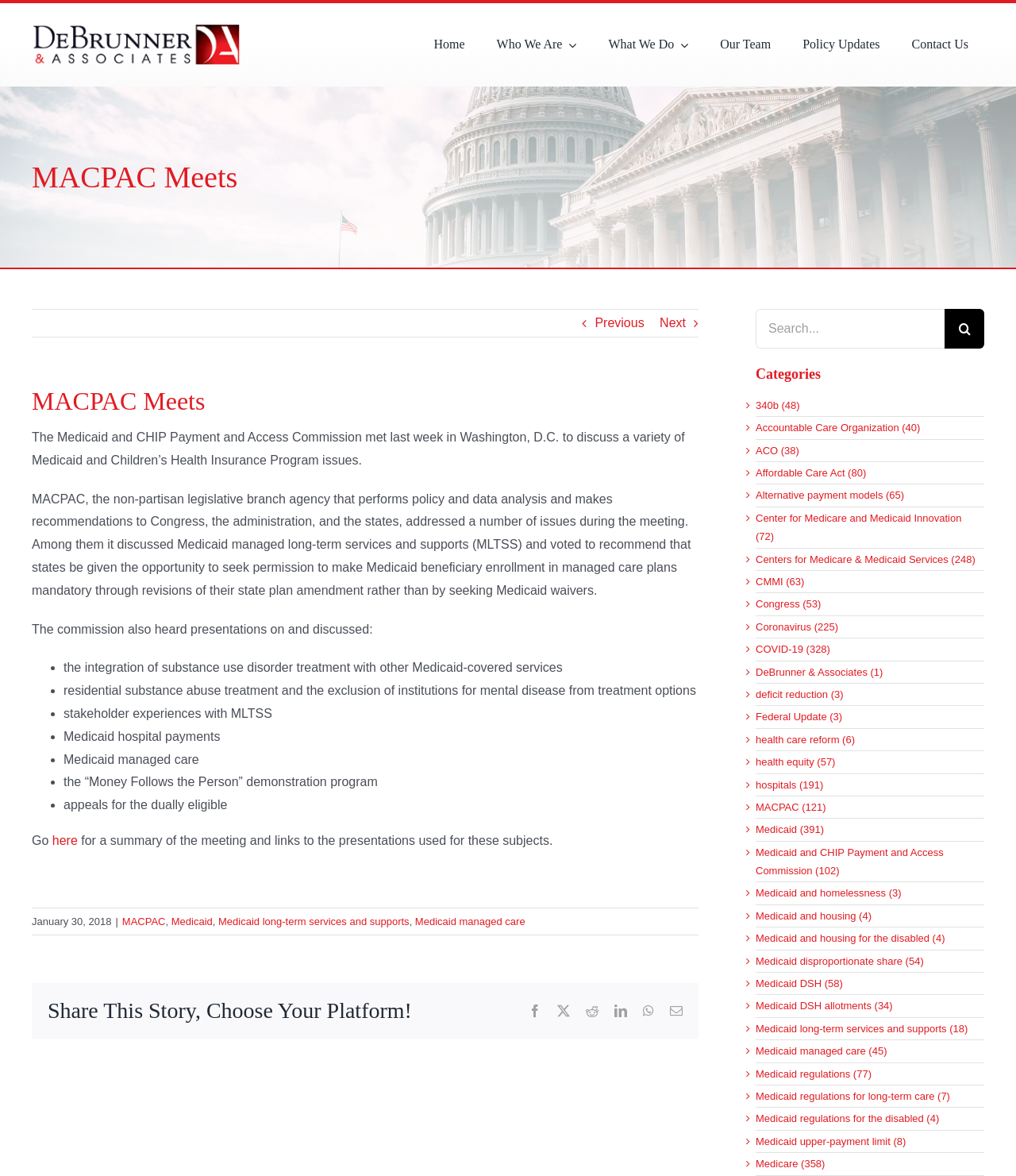Determine the bounding box for the UI element described here: "Medicaid long-term services and supports".

[0.215, 0.778, 0.403, 0.788]